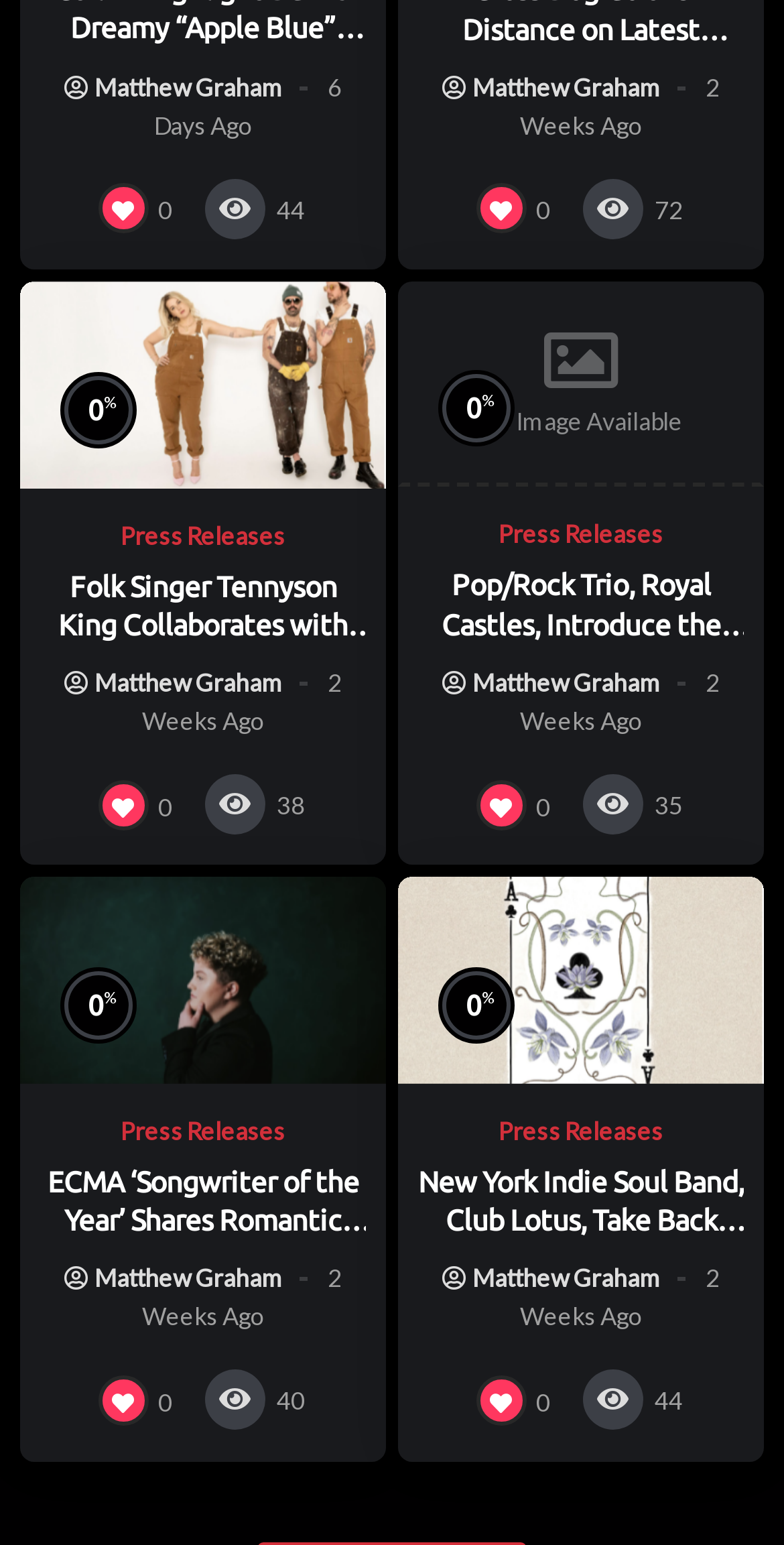What is the time period of the second article?
Using the image, answer in one word or phrase.

2 Weeks Ago